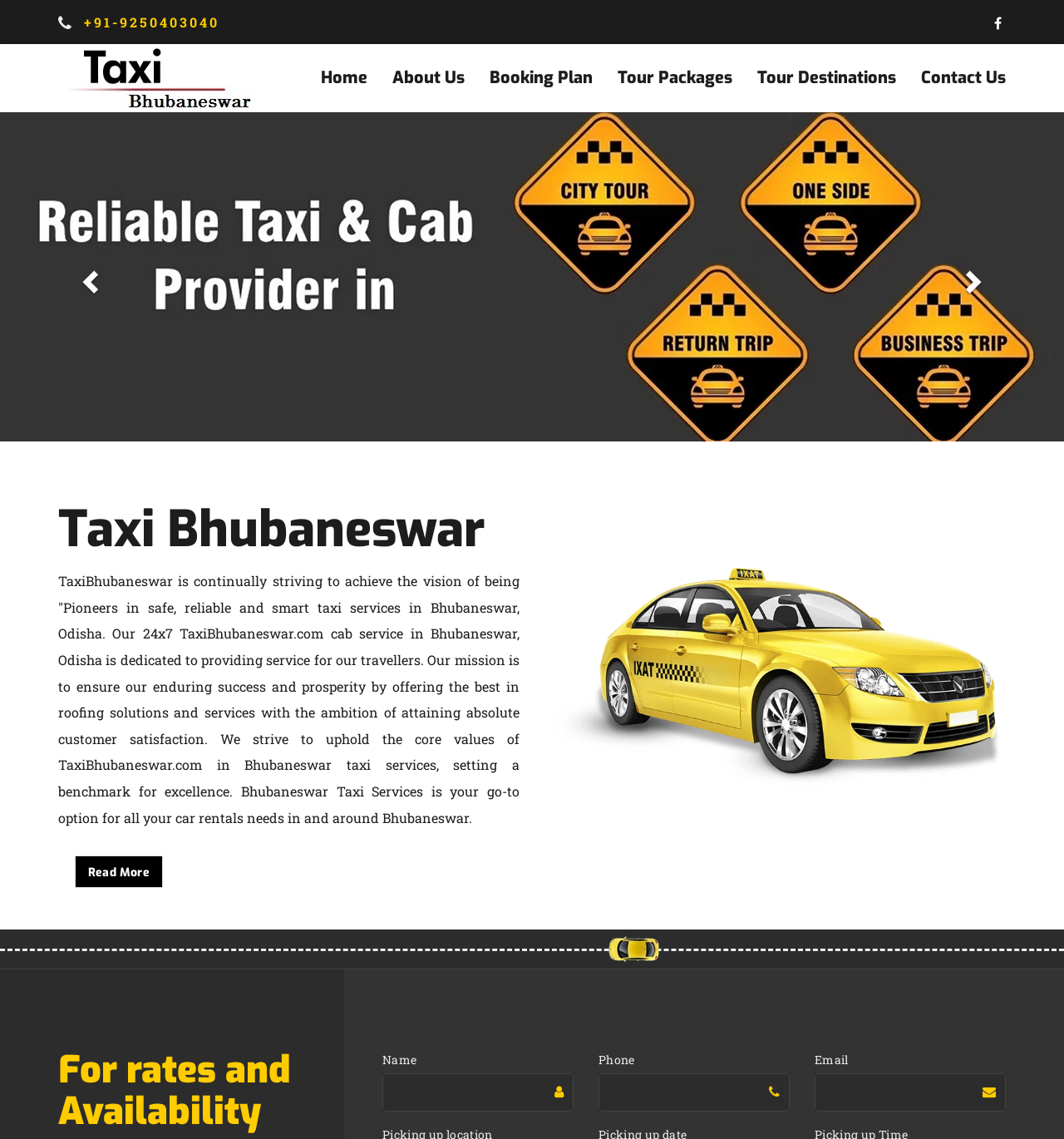Create an in-depth description of the webpage, covering main sections.

The webpage is about TaxiBhubaneswar, a taxi service provider in Bhubaneswar, Odisha. At the top left corner, there is a logo of TaxiBhubaneswar, accompanied by a phone number "+91-9250403040" and a social media icon. 

Below the logo, there is a navigation menu with six links: "Home", "About Us", "Booking Plan", "Tour Packages", "Tour Destinations", and "Contact Us". 

On the left side of the page, there is a large image of a taxi, spanning from the top to the middle of the page. Above the image, there are navigation buttons "Previous" and "Next". 

The main content of the page starts with a heading "Taxi Bhubaneswar" followed by a paragraph describing the vision and mission of TaxiBhubaneswar. The text explains that the company strives to provide safe, reliable, and smart taxi services in Bhubaneswar, Odisha. 

Below the paragraph, there is a "Read More" link. On the right side of the page, there are two images of cars, one above the other. 

Further down the page, there is a section with a heading "For rates and Availability". This section contains a form with three input fields: "Name", "Phone", and "Email", each accompanied by a required textbox. 

At the bottom right corner of the page, there is a social media icon.